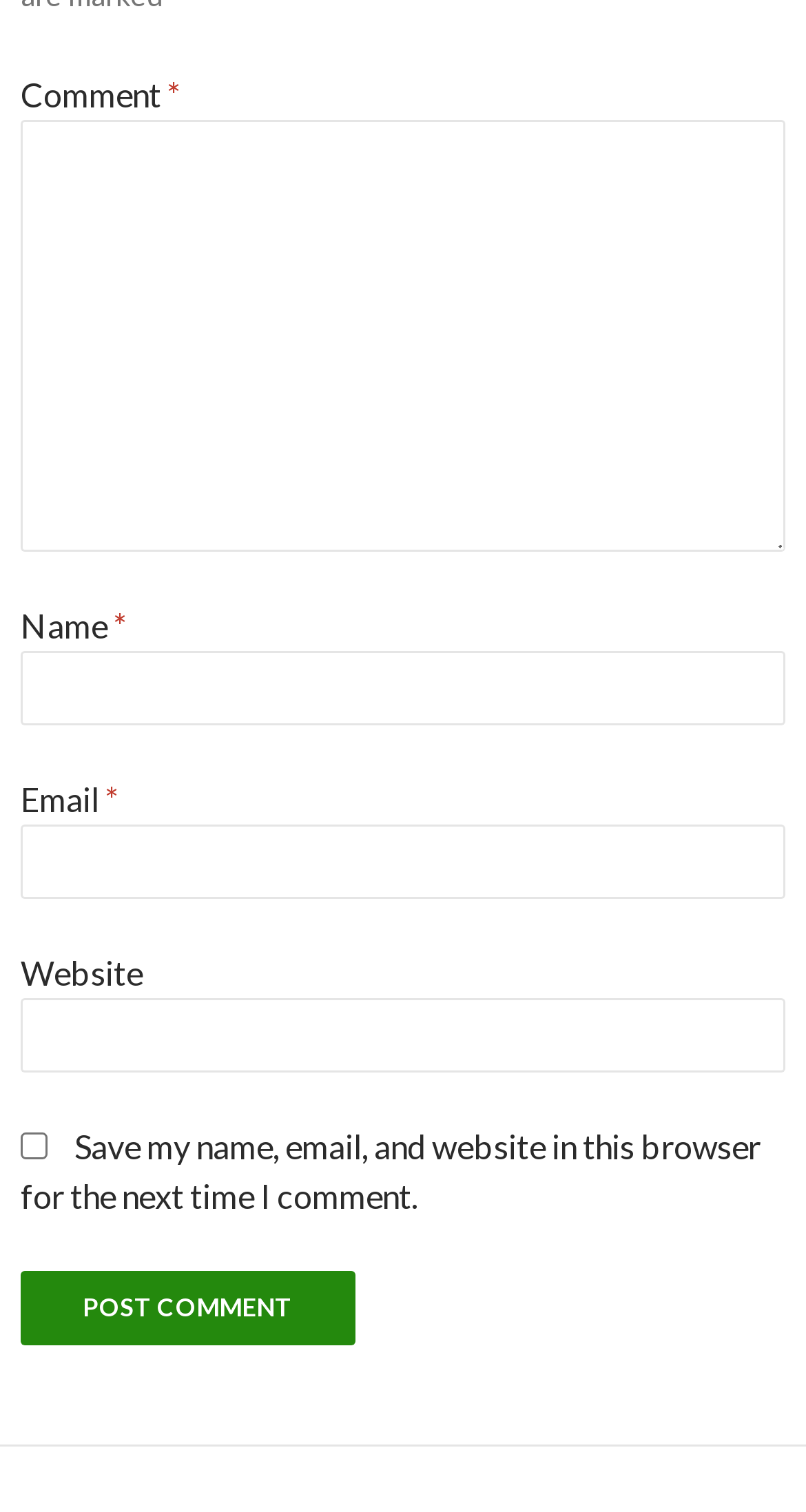Give a concise answer using one word or a phrase to the following question:
What is the label of the button?

Post Comment